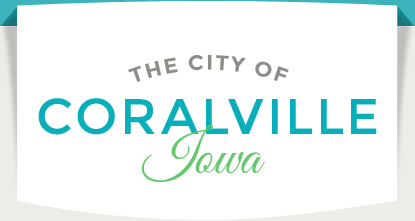Give a detailed account of the contents of the image.

The image features a stylized logo representing Coralville, Iowa. It prominently displays the phrase "THE CITY OF" in a neutral gray, while the words "CORALVILLE" are highlighted in a bold turquoise, emphasizing the city's name. Below, the word "Iowa" is elegantly scripted in a vibrant green, adding a touch of sophistication to the overall design. This logo serves as a visual identity for Coralville, reflecting its community spirit and charm.